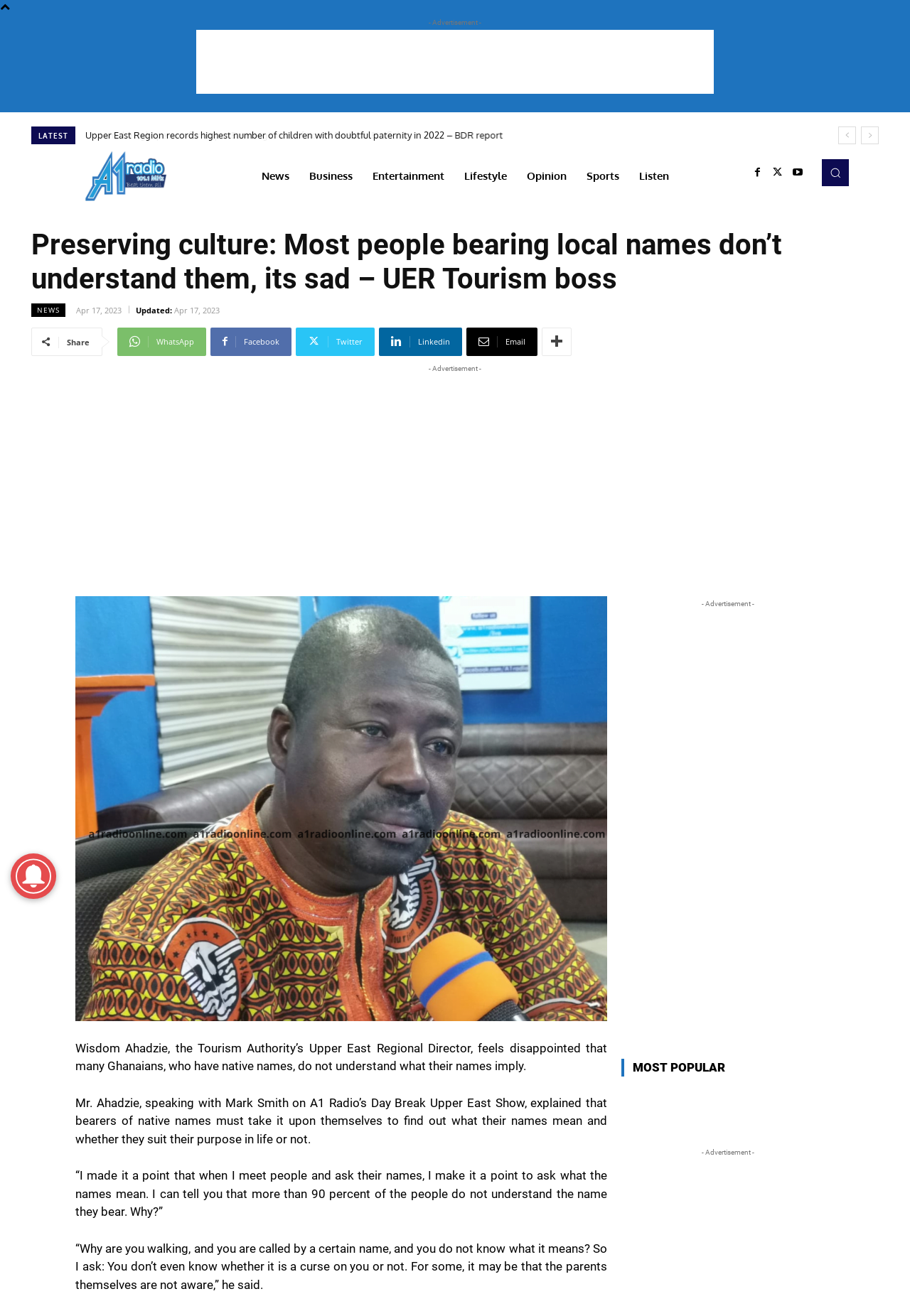Respond to the question below with a concise word or phrase:
What is the category of the article 'Shadrack Ayelma explains rationale behind book “When the Honourable Becomes Vulnerable”'?

Entertainment